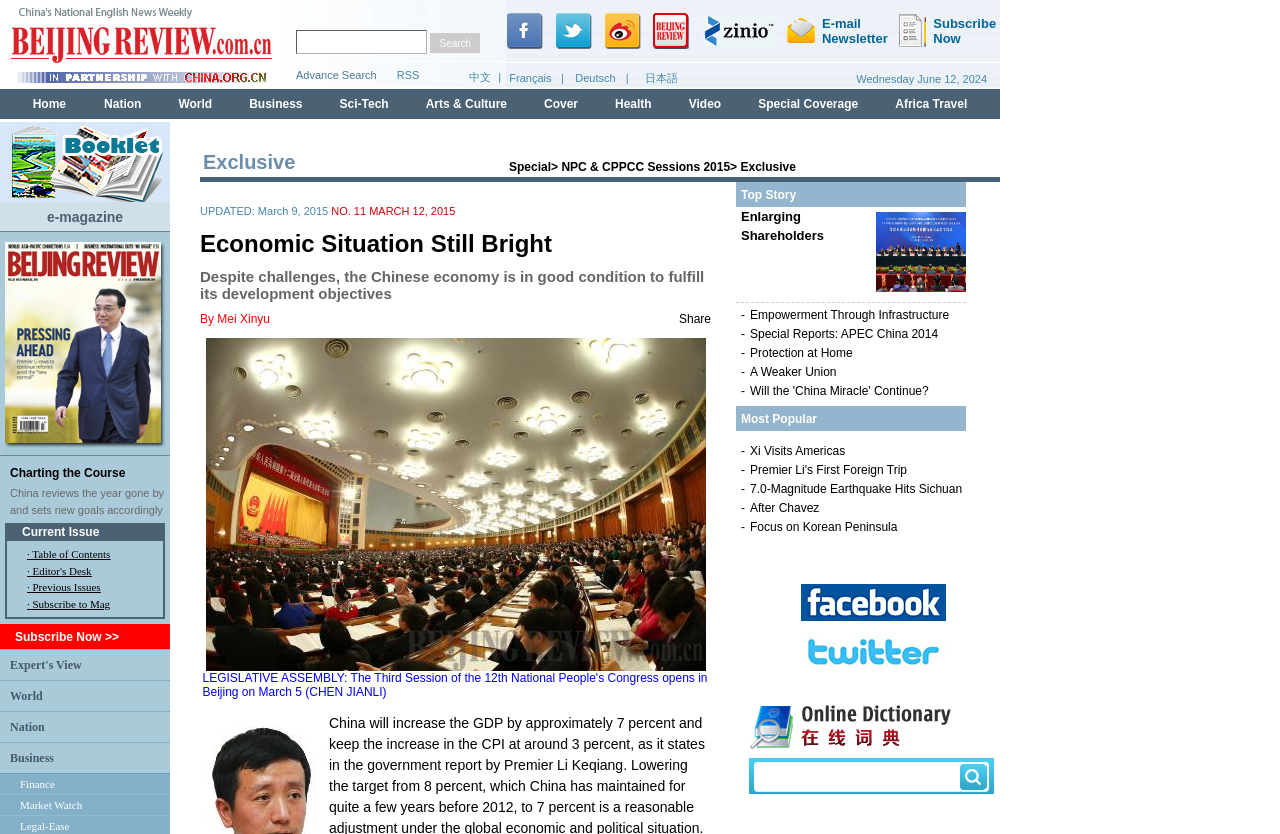Mark the bounding box of the element that matches the following description: "Exclusive".

[0.578, 0.192, 0.622, 0.209]